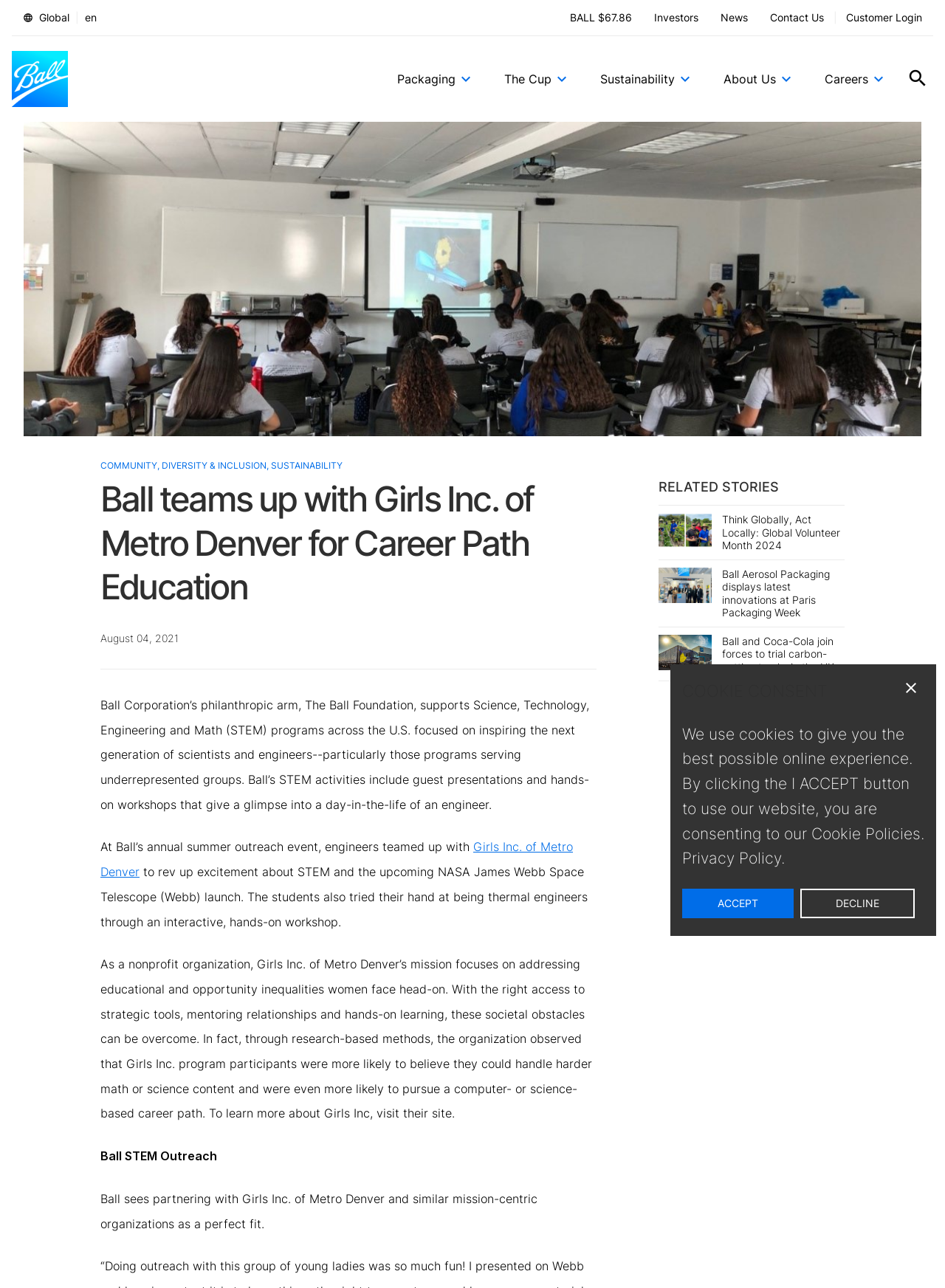What is the name of the foundation? Based on the screenshot, please respond with a single word or phrase.

The Ball Foundation